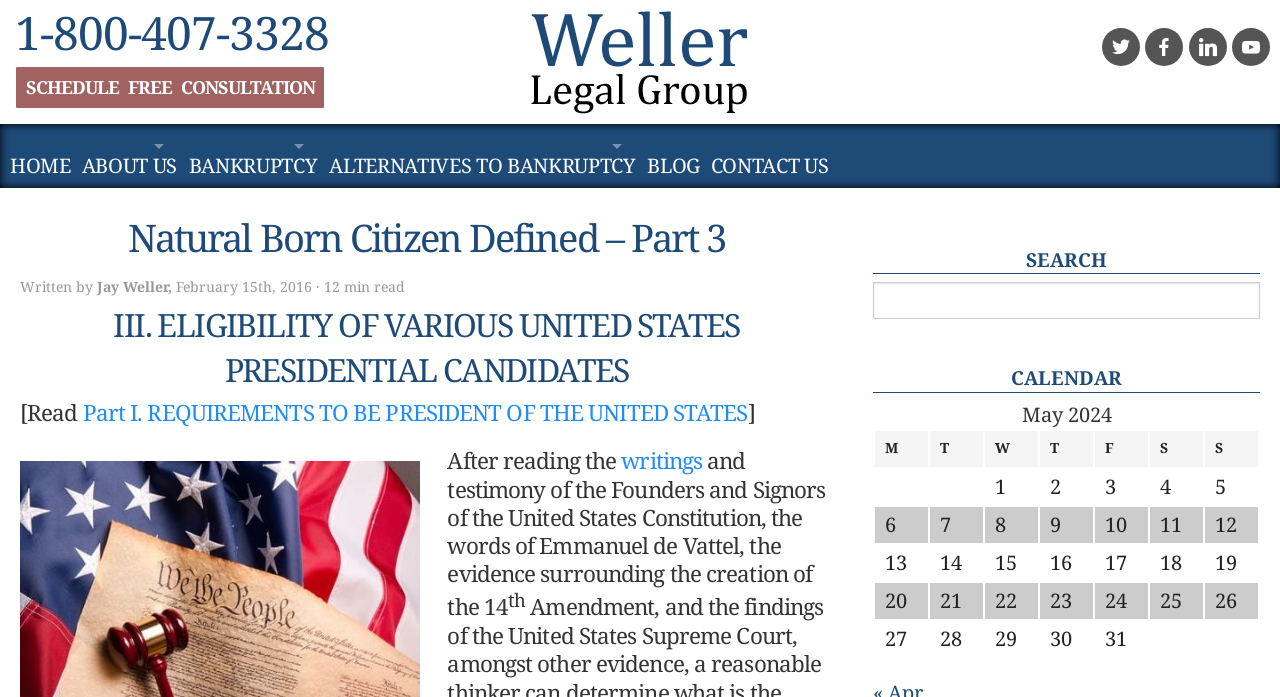Please identify the bounding box coordinates for the region that you need to click to follow this instruction: "Click the 'SCHEDULE FREE CONSULTATION' link".

[0.012, 0.094, 0.254, 0.157]